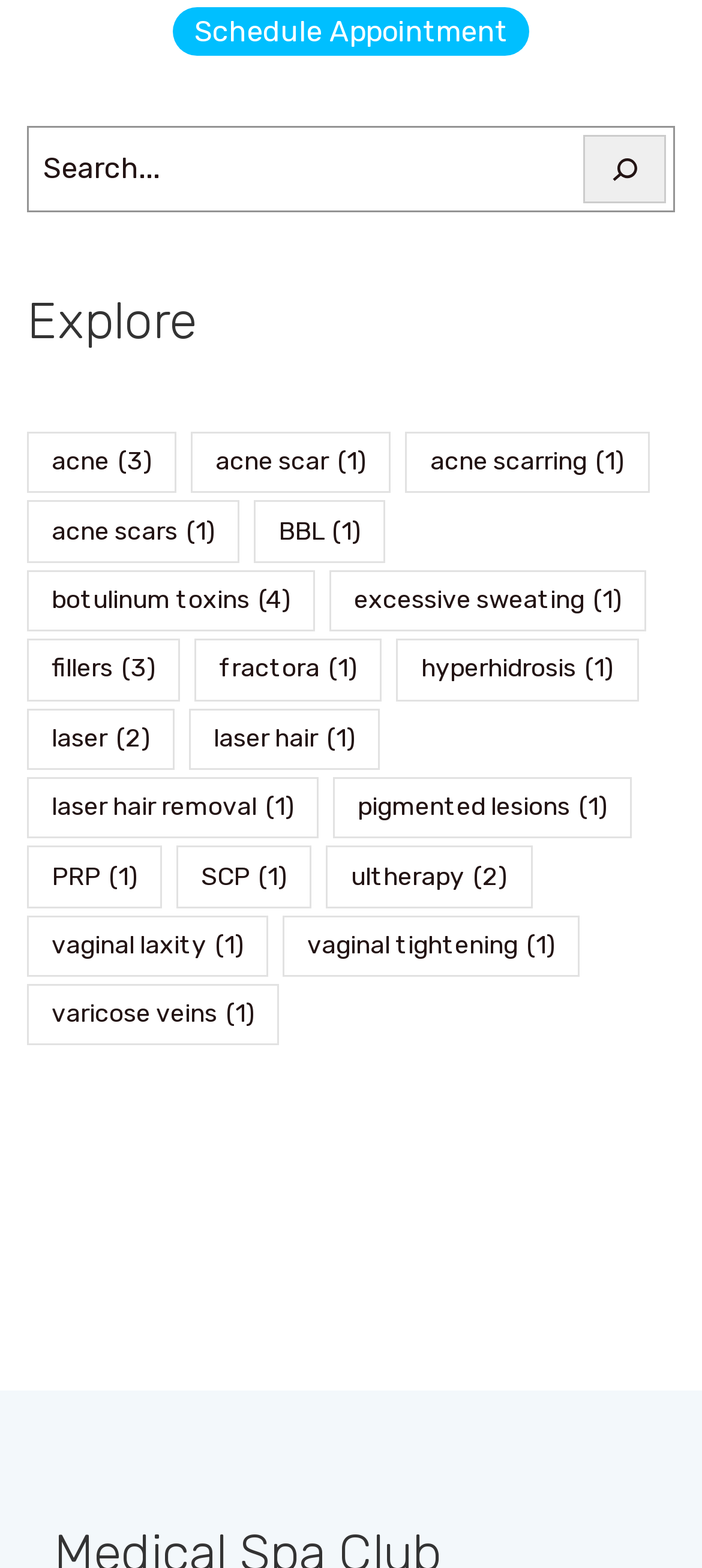Can you identify the bounding box coordinates of the clickable region needed to carry out this instruction: 'Search for something'? The coordinates should be four float numbers within the range of 0 to 1, stated as [left, top, right, bottom].

[0.051, 0.086, 0.805, 0.13]